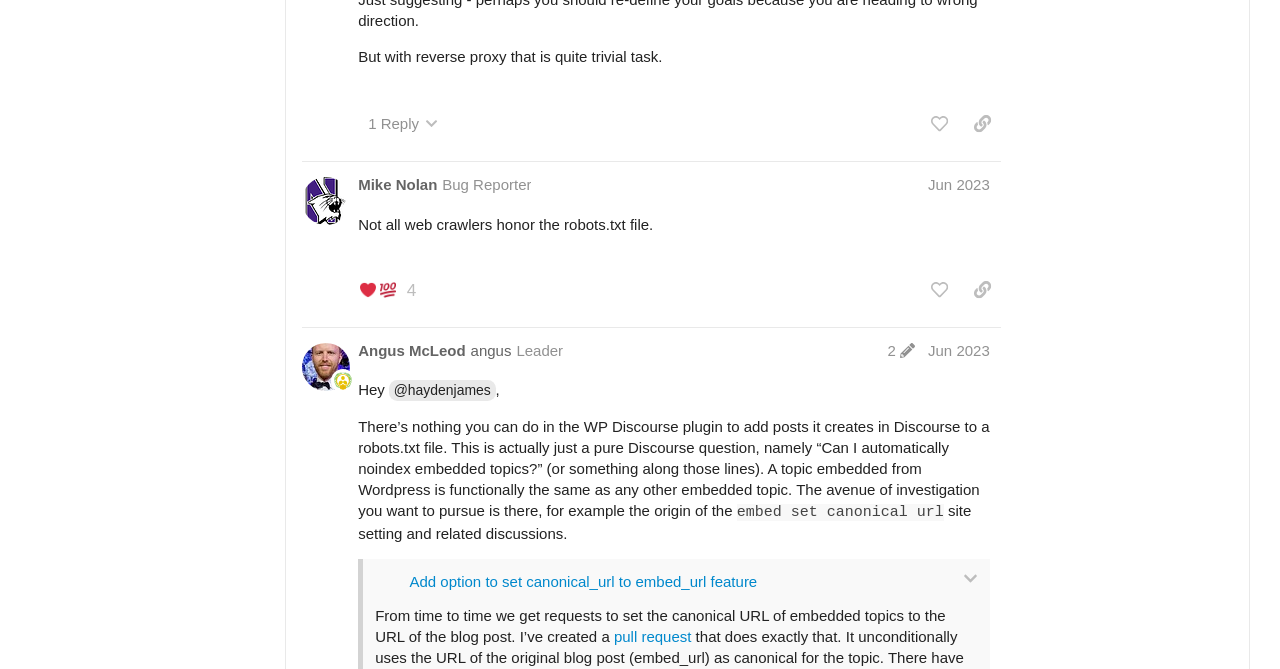Identify the bounding box coordinates of the section that should be clicked to achieve the task described: "Read the post by 'haydenjames'".

[0.32, 0.325, 0.347, 0.37]